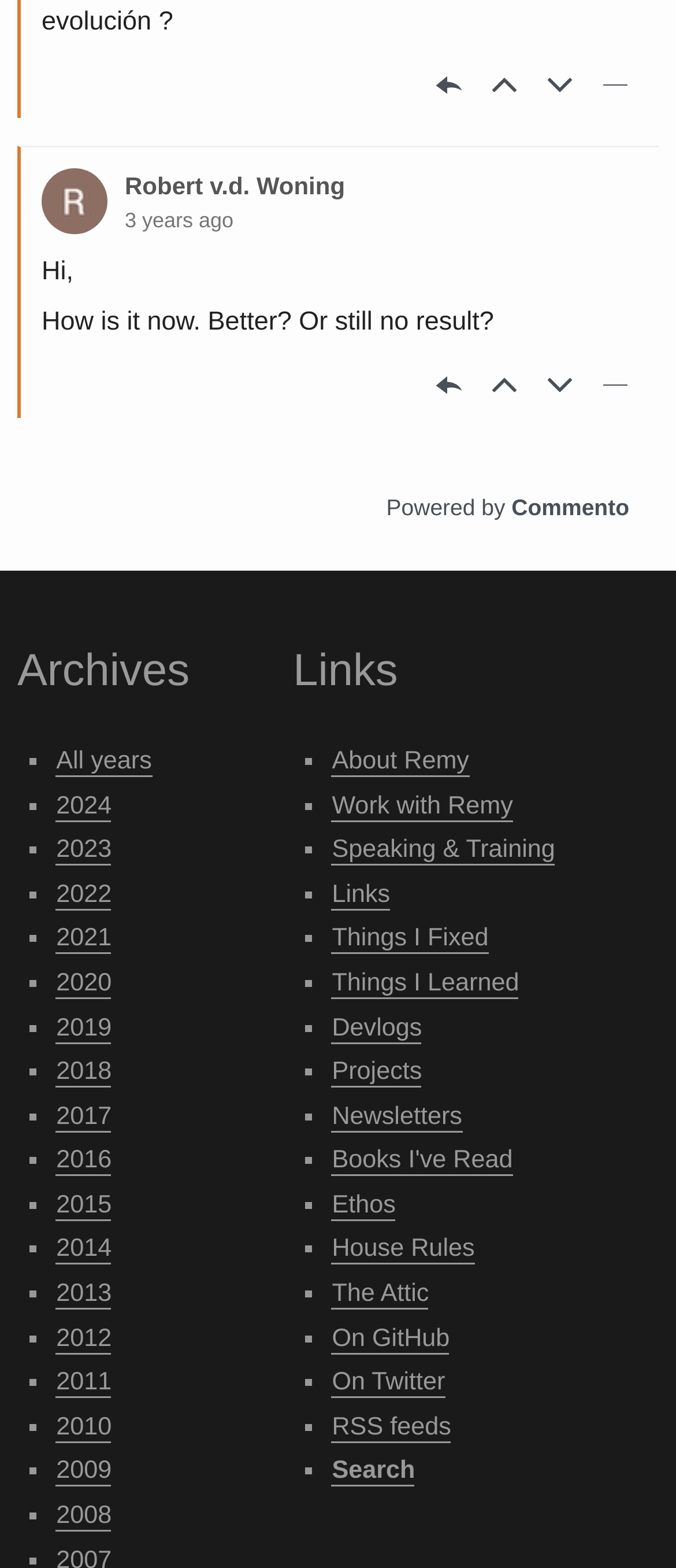Determine the bounding box coordinates for the area that needs to be clicked to fulfill this task: "Go to the about page". The coordinates must be given as four float numbers between 0 and 1, i.e., [left, top, right, bottom].

[0.491, 0.477, 0.694, 0.496]